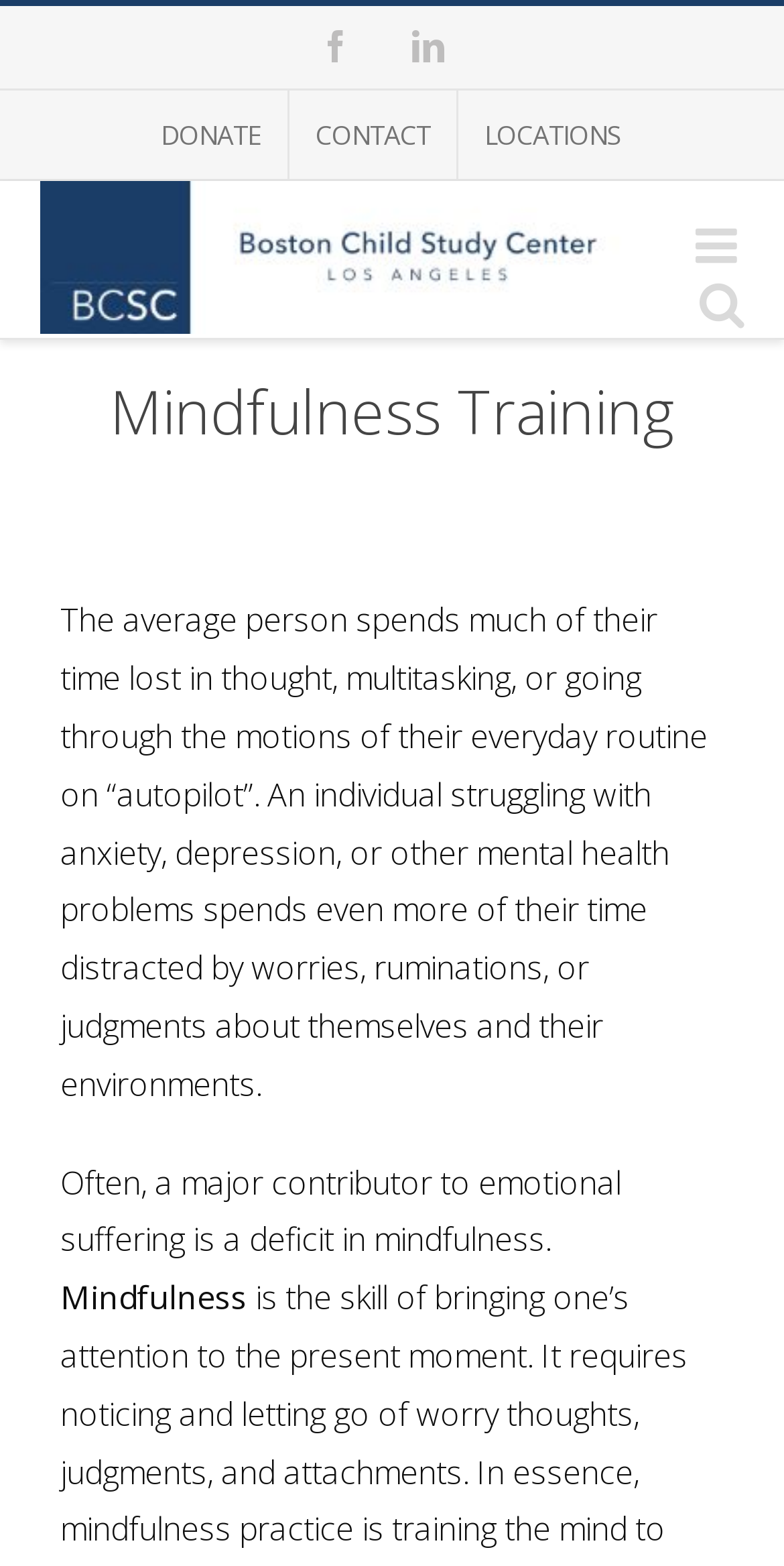What is the purpose of the 'Toggle mobile menu' button?
Based on the image, answer the question with as much detail as possible.

I deduced this answer by analyzing the element with the text 'Toggle mobile menu' and the attribute 'expanded: False', which implies that the button is used to toggle the mobile menu's visibility.